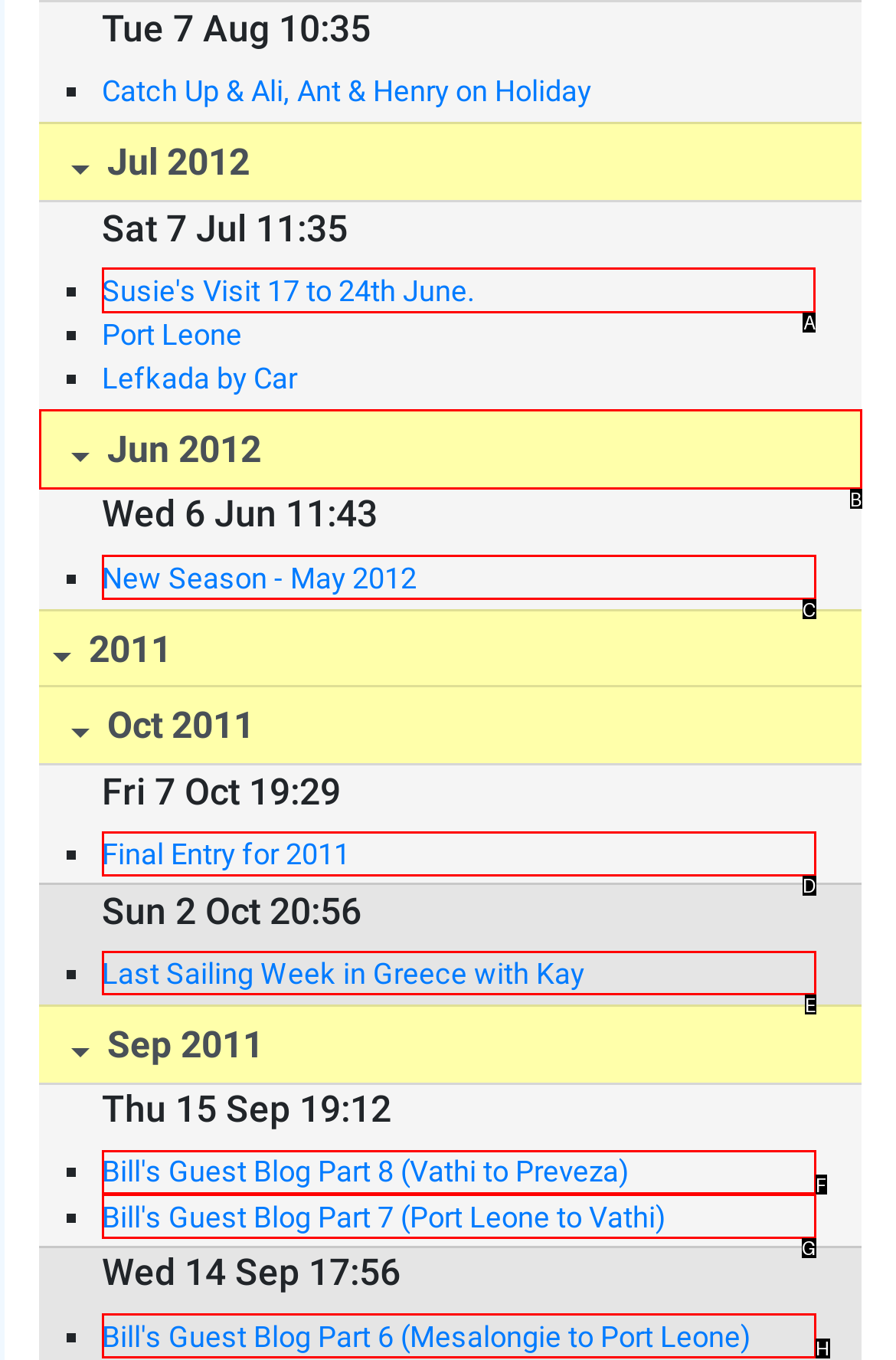Tell me which option I should click to complete the following task: Read Susie's Visit 17 to 24th June
Answer with the option's letter from the given choices directly.

A